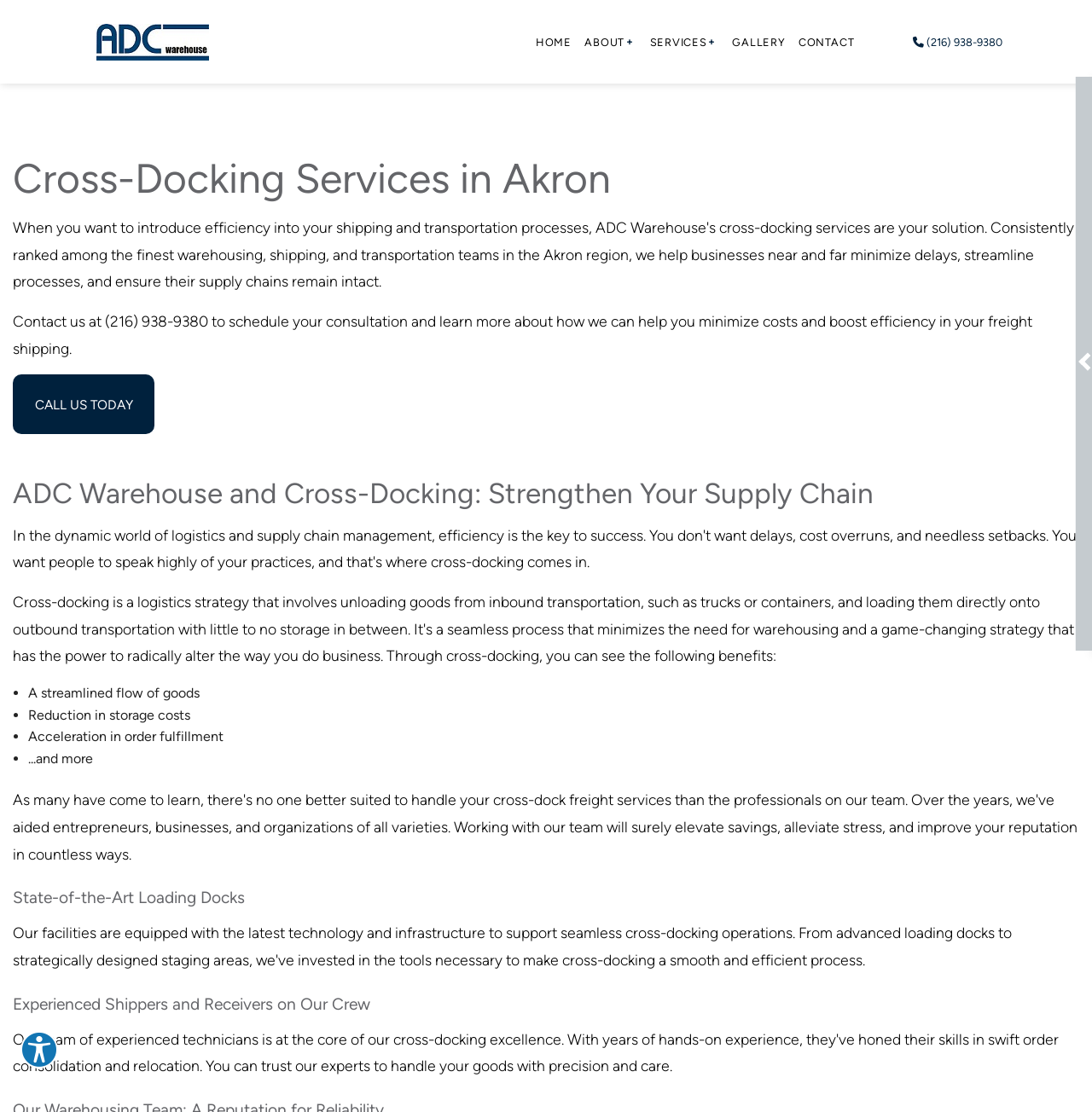Please specify the bounding box coordinates of the clickable region necessary for completing the following instruction: "Call the phone number". The coordinates must consist of four float numbers between 0 and 1, i.e., [left, top, right, bottom].

[0.812, 0.012, 0.942, 0.063]